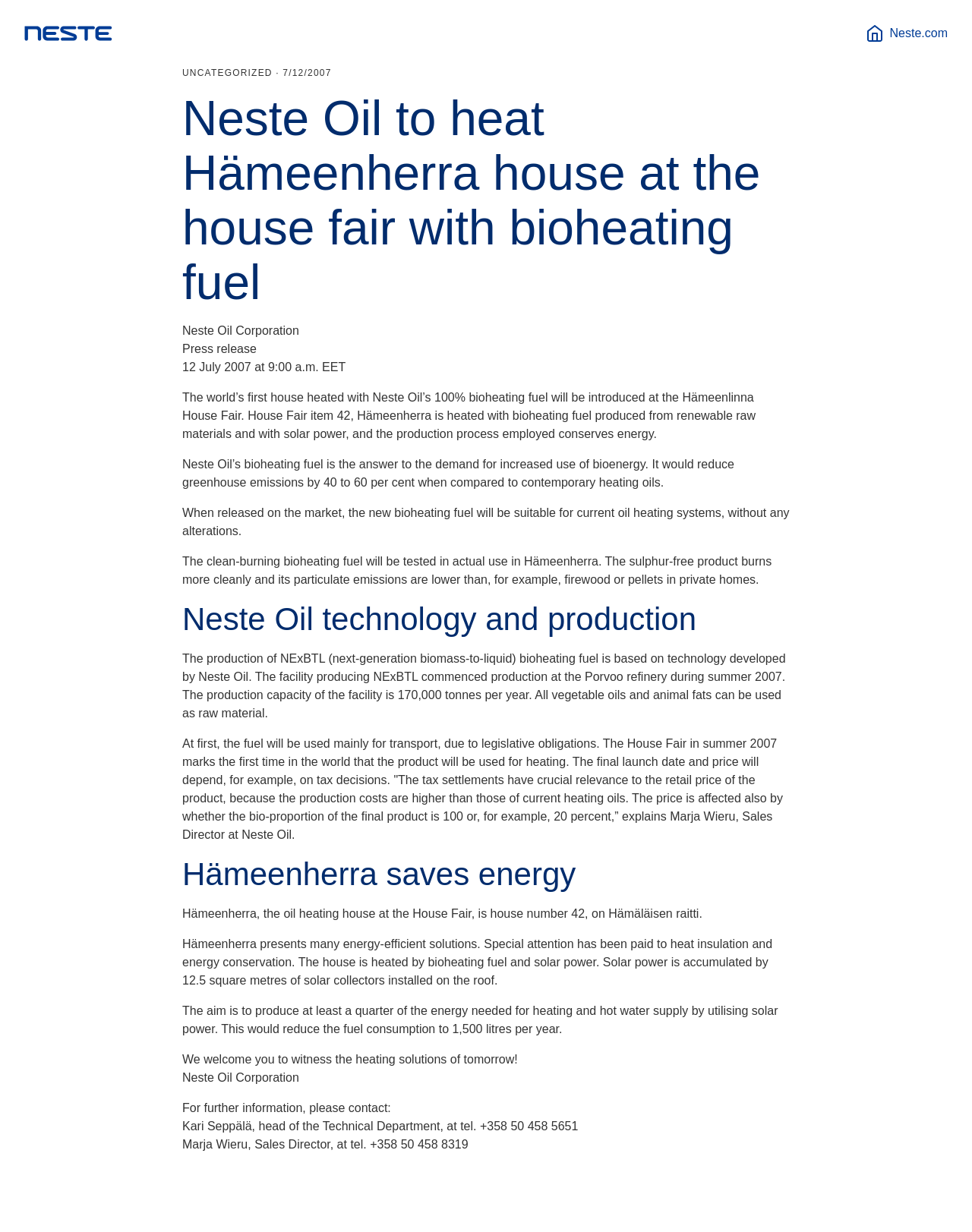Given the webpage screenshot, identify the bounding box of the UI element that matches this description: "Gwendolyn Thomas".

None